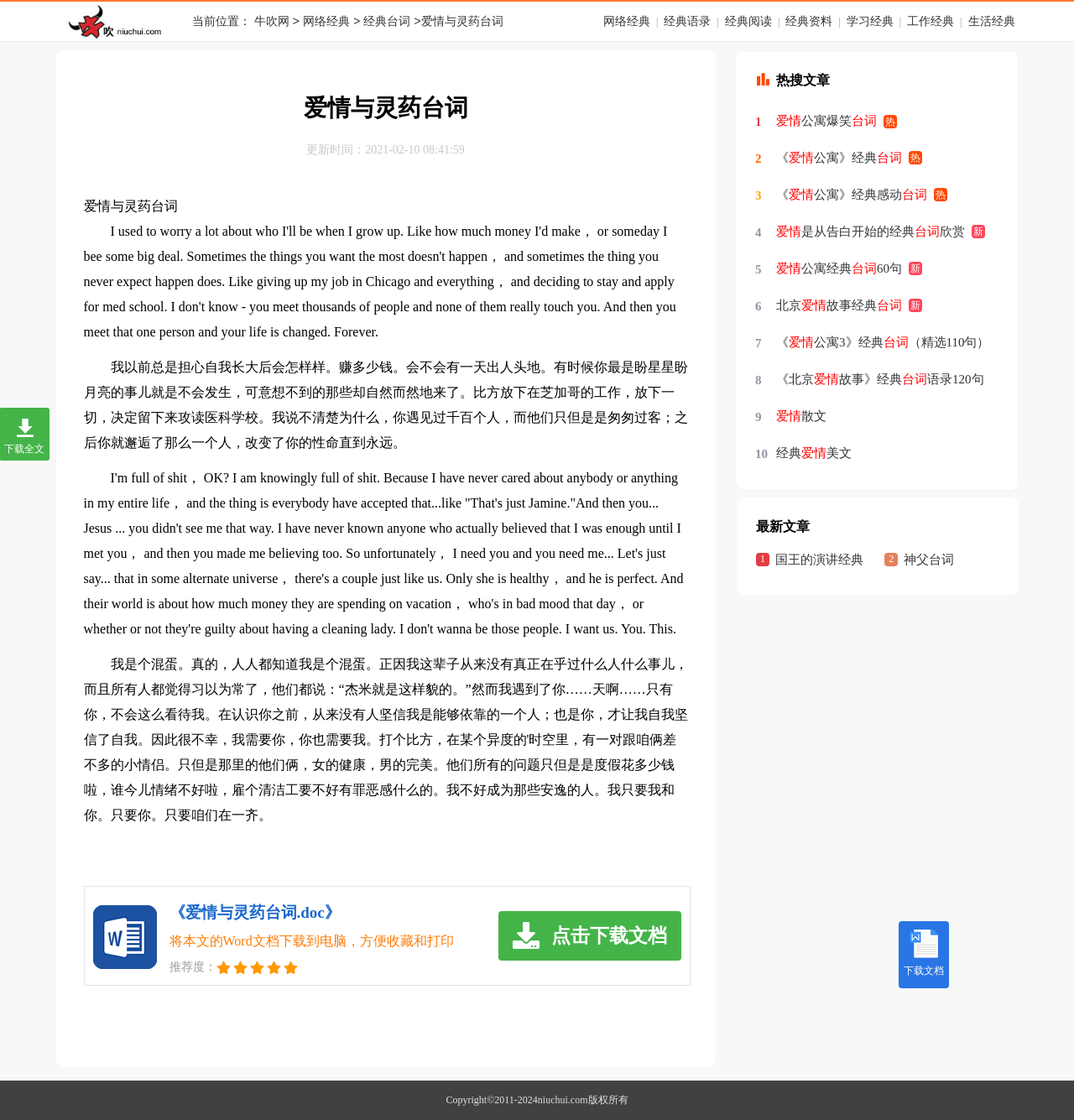What is the format of the downloadable document?
Please provide a single word or phrase as your answer based on the image.

Word document